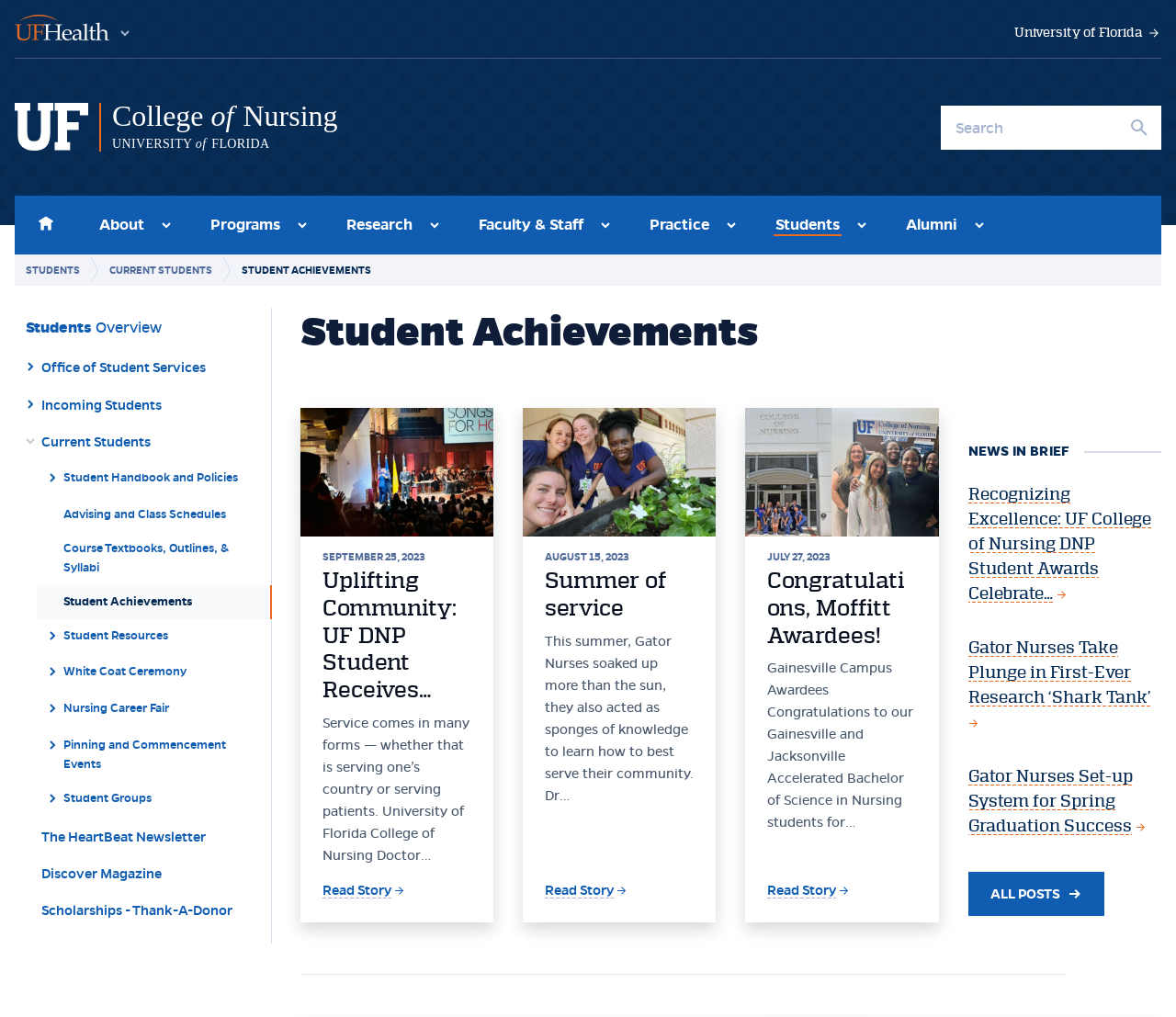Can you determine the bounding box coordinates of the area that needs to be clicked to fulfill the following instruction: "Expand the Office of Student Services submenu"?

[0.02, 0.353, 0.032, 0.373]